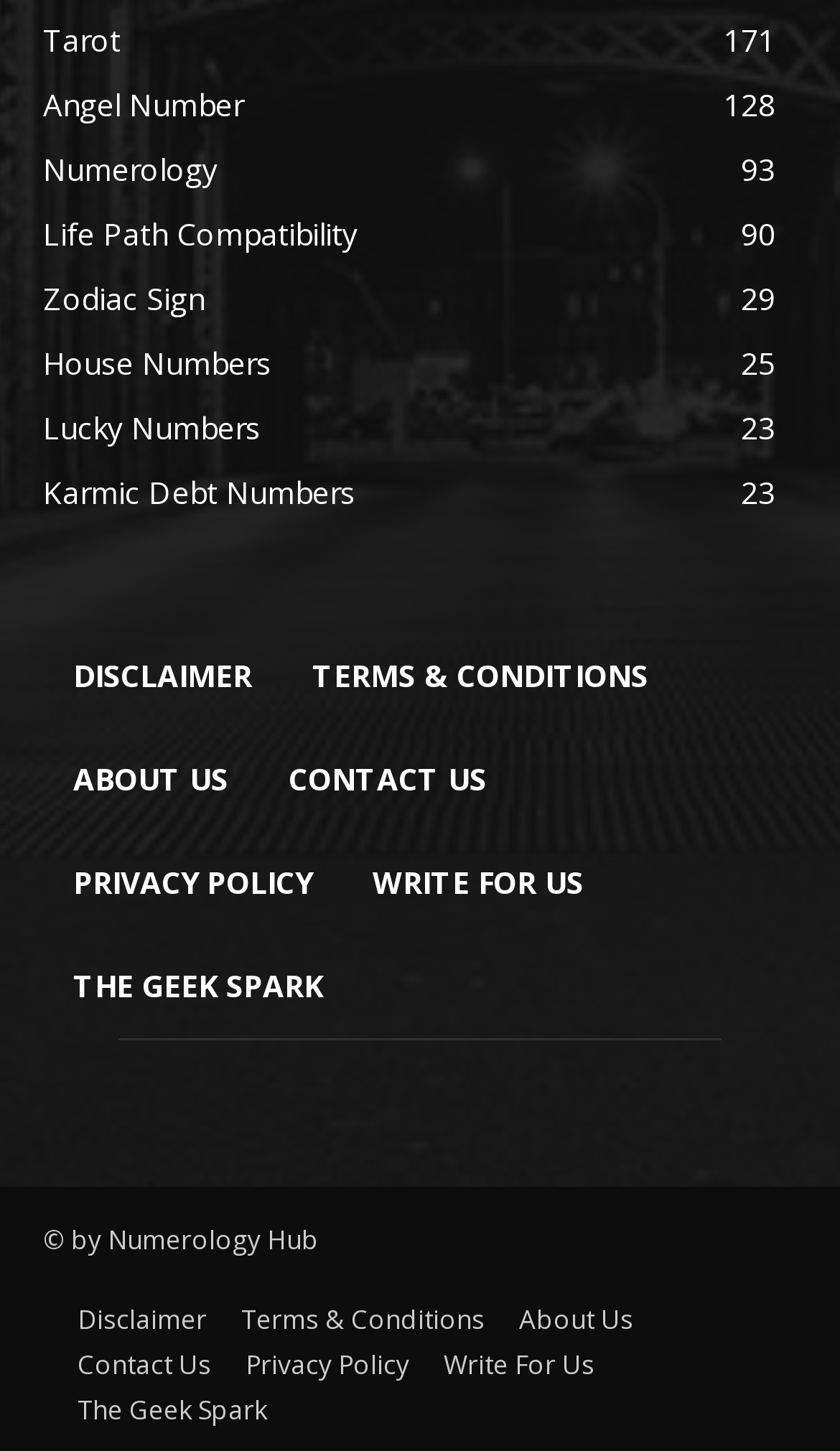Find the bounding box coordinates for the UI element whose description is: "The Geek Spark". The coordinates should be four float numbers between 0 and 1, in the format [left, top, right, bottom].

[0.051, 0.644, 0.421, 0.716]